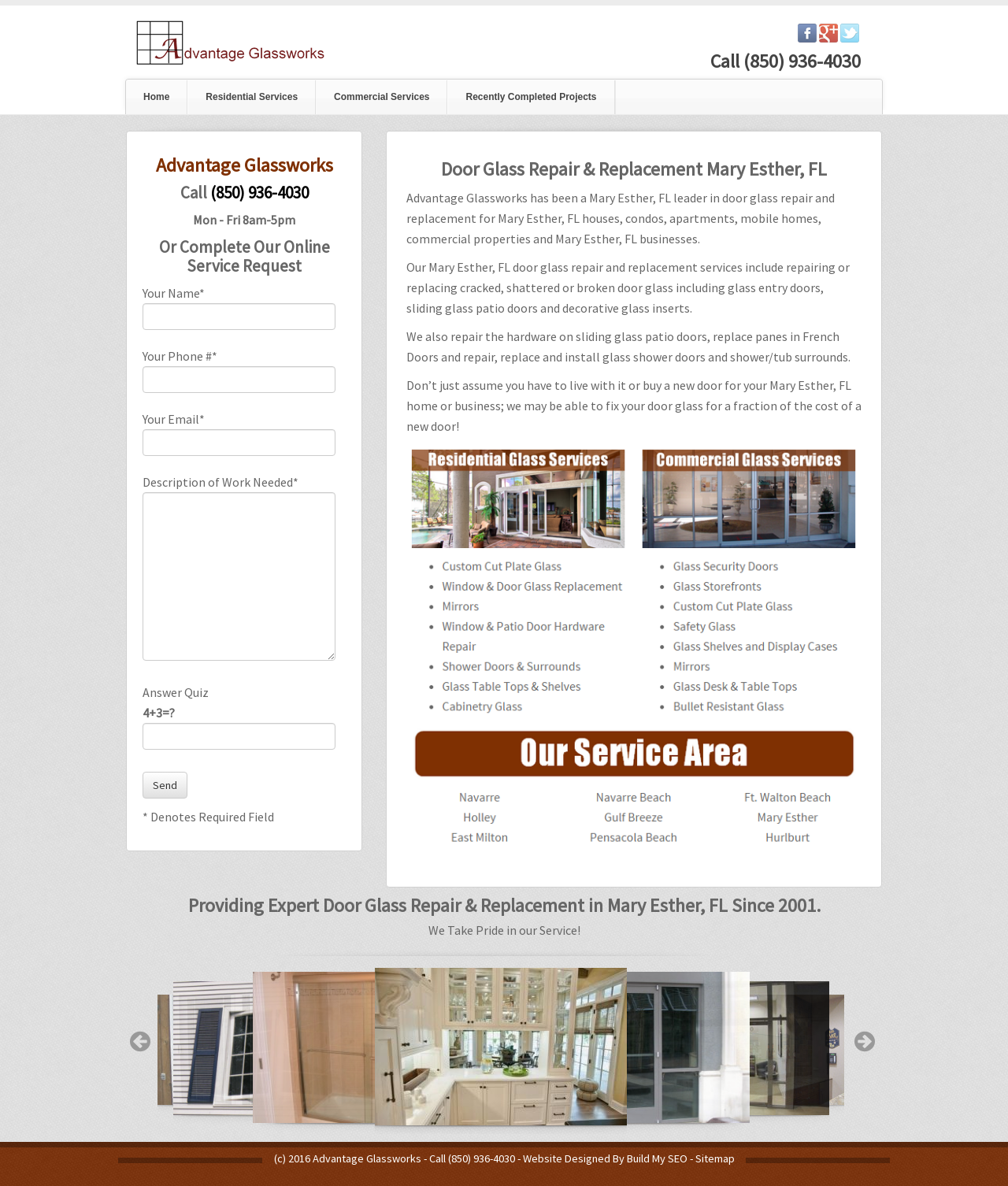Determine the bounding box for the UI element that matches this description: "Google+".

[0.812, 0.02, 0.832, 0.036]